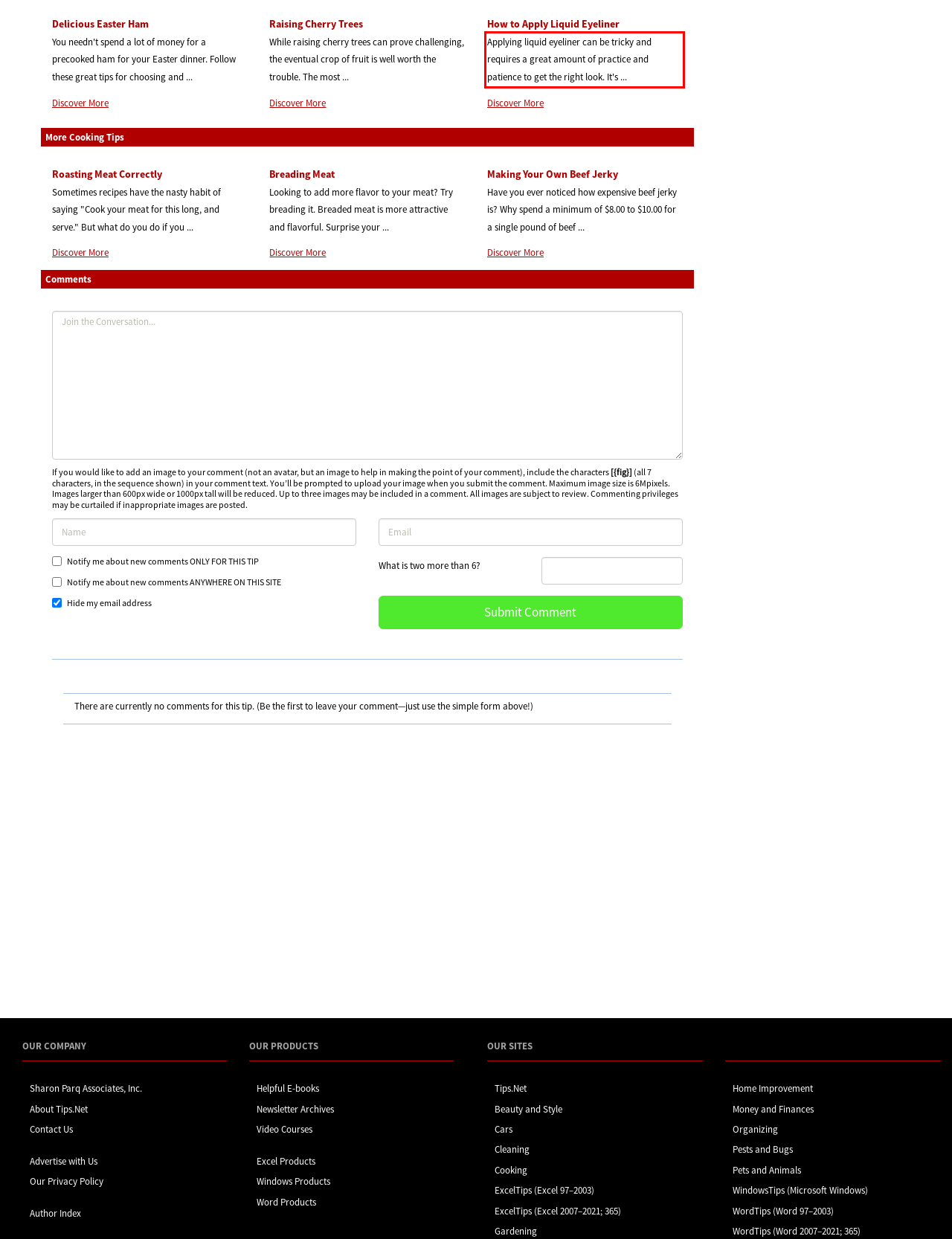Look at the screenshot of the webpage, locate the red rectangle bounding box, and generate the text content that it contains.

Applying liquid eyeliner can be tricky and requires a great amount of practice and patience to get the right look. It's ...